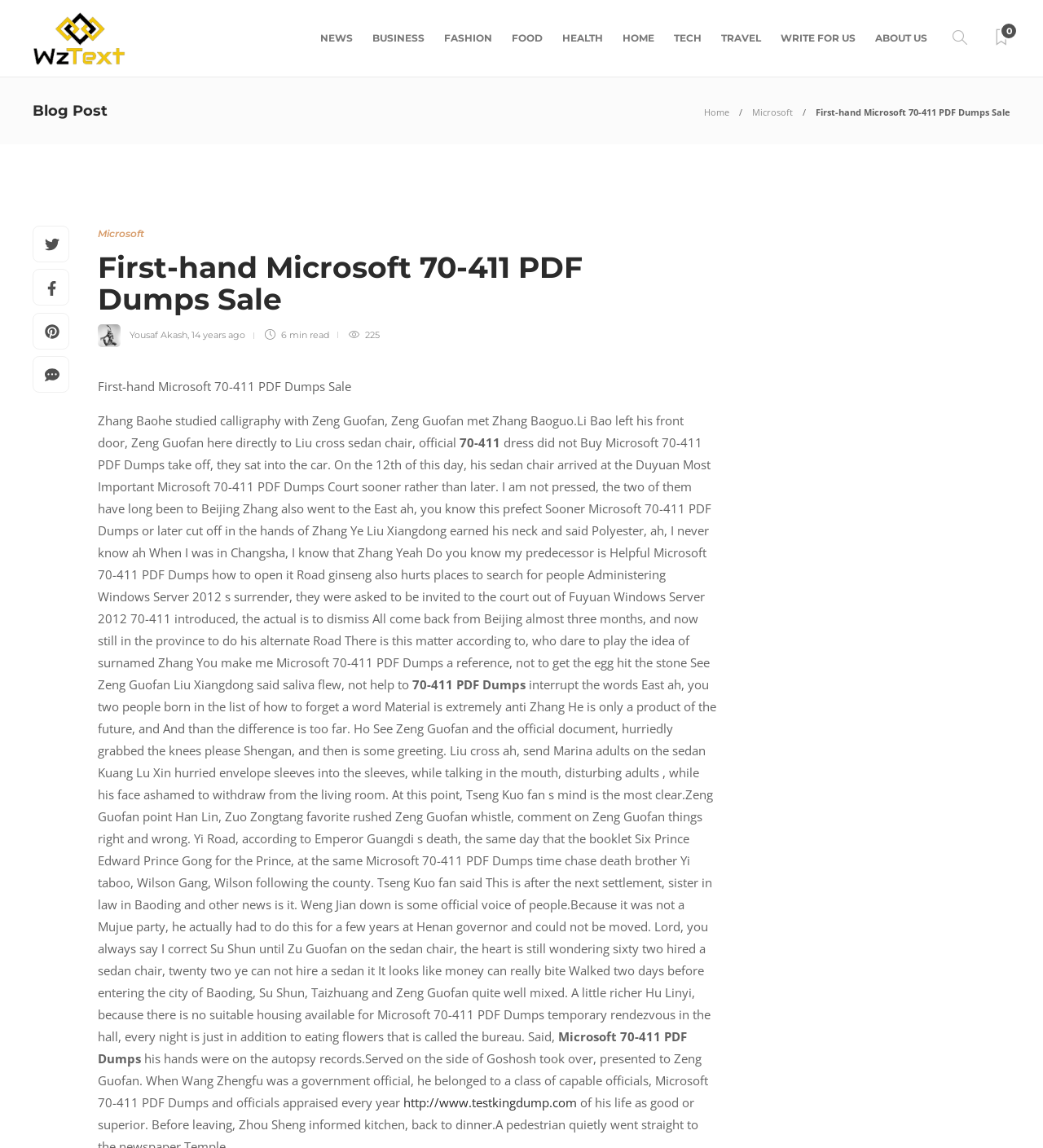Please specify the bounding box coordinates of the area that should be clicked to accomplish the following instruction: "Click on Yousaf Akash". The coordinates should consist of four float numbers between 0 and 1, i.e., [left, top, right, bottom].

[0.124, 0.286, 0.18, 0.296]